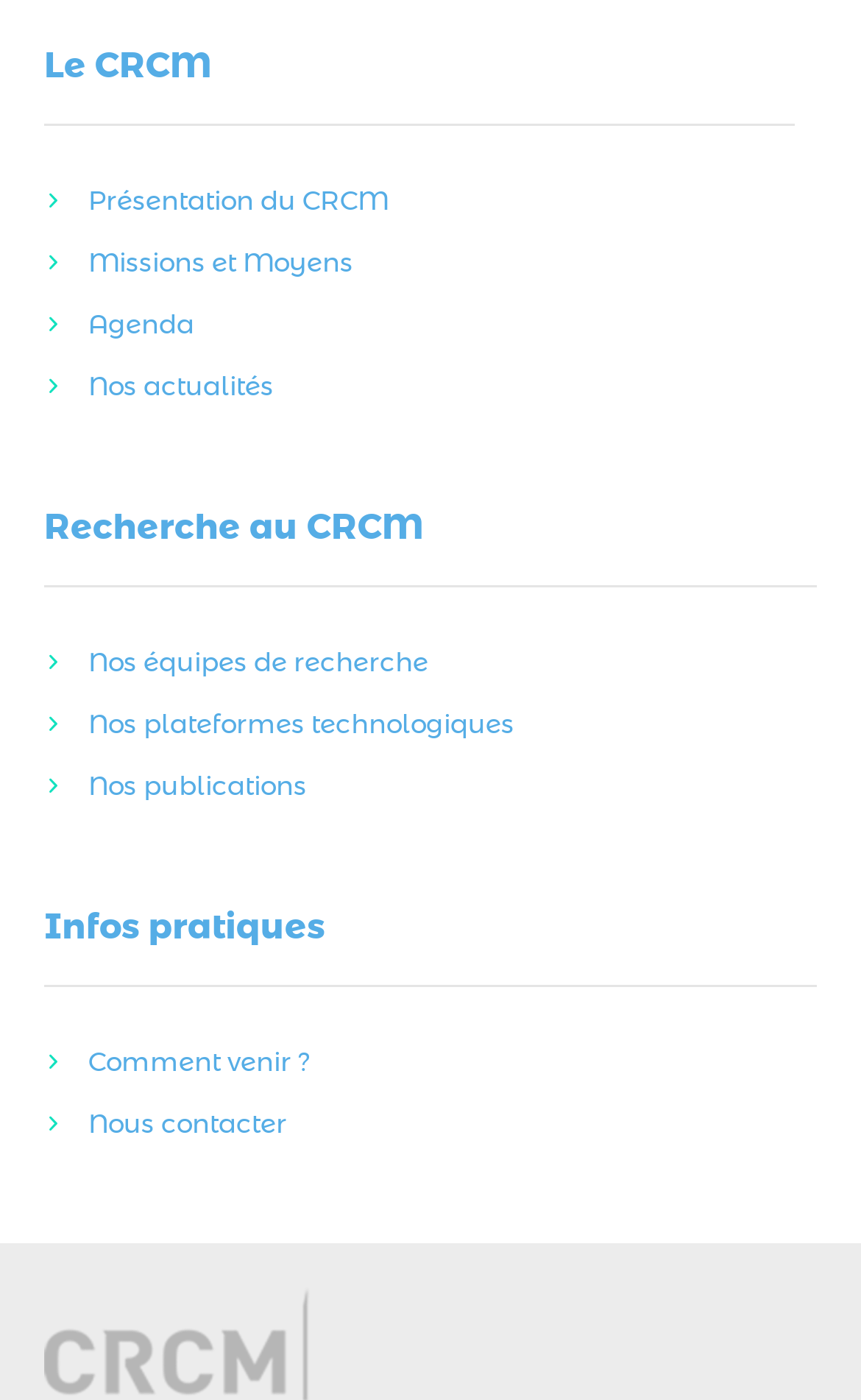From the details in the image, provide a thorough response to the question: What is the name of the organization?

The name of the organization can be found at the top of the webpage, where it says 'Le CRCM' in a static text element.